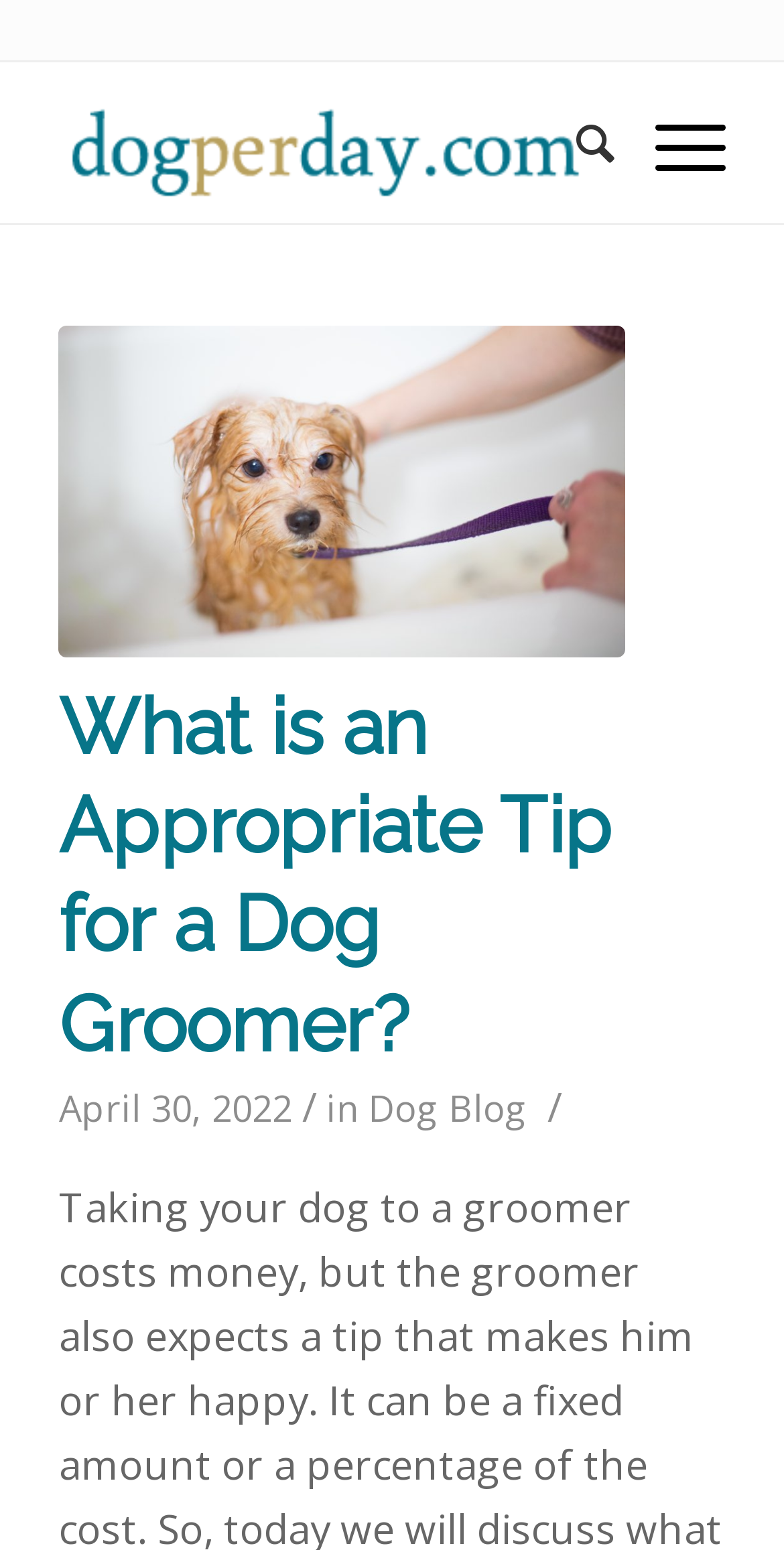Using the provided description alt="DogPerDay", find the bounding box coordinates for the UI element. Provide the coordinates in (top-left x, top-left y, bottom-right x, bottom-right y) format, ensuring all values are between 0 and 1.

[0.075, 0.04, 0.755, 0.144]